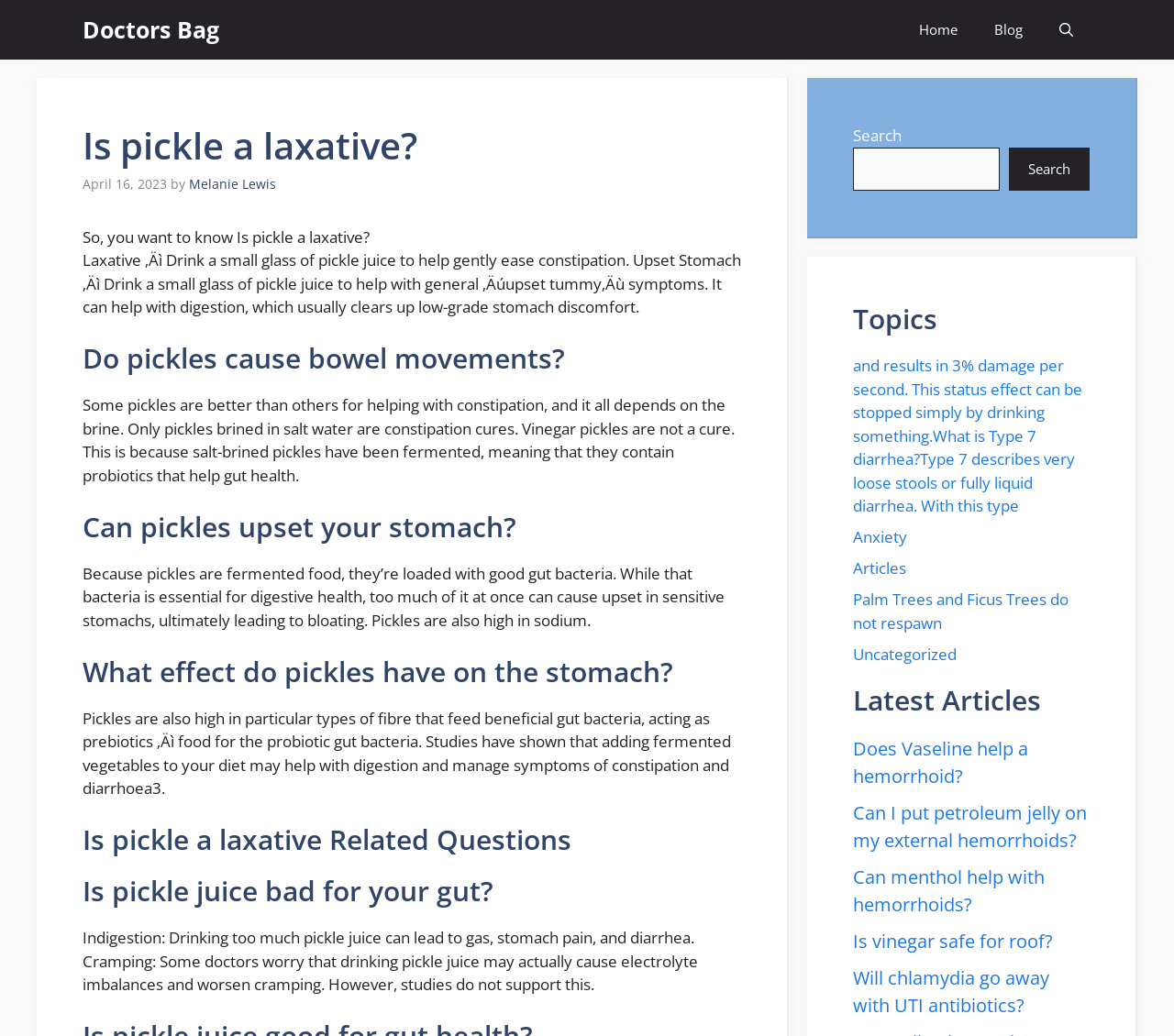How many links are there in the 'Topics' section?
Please respond to the question with as much detail as possible.

To find the number of links in the 'Topics' section, I counted the number of 'link' elements below the 'heading' element 'Topics'. There are 6 links in total, including 'and results in 3% damage per second...', 'Anxiety', 'Articles', 'Palm Trees and Ficus Trees do not respawn', 'Uncategorized', and 'Latest Articles'.